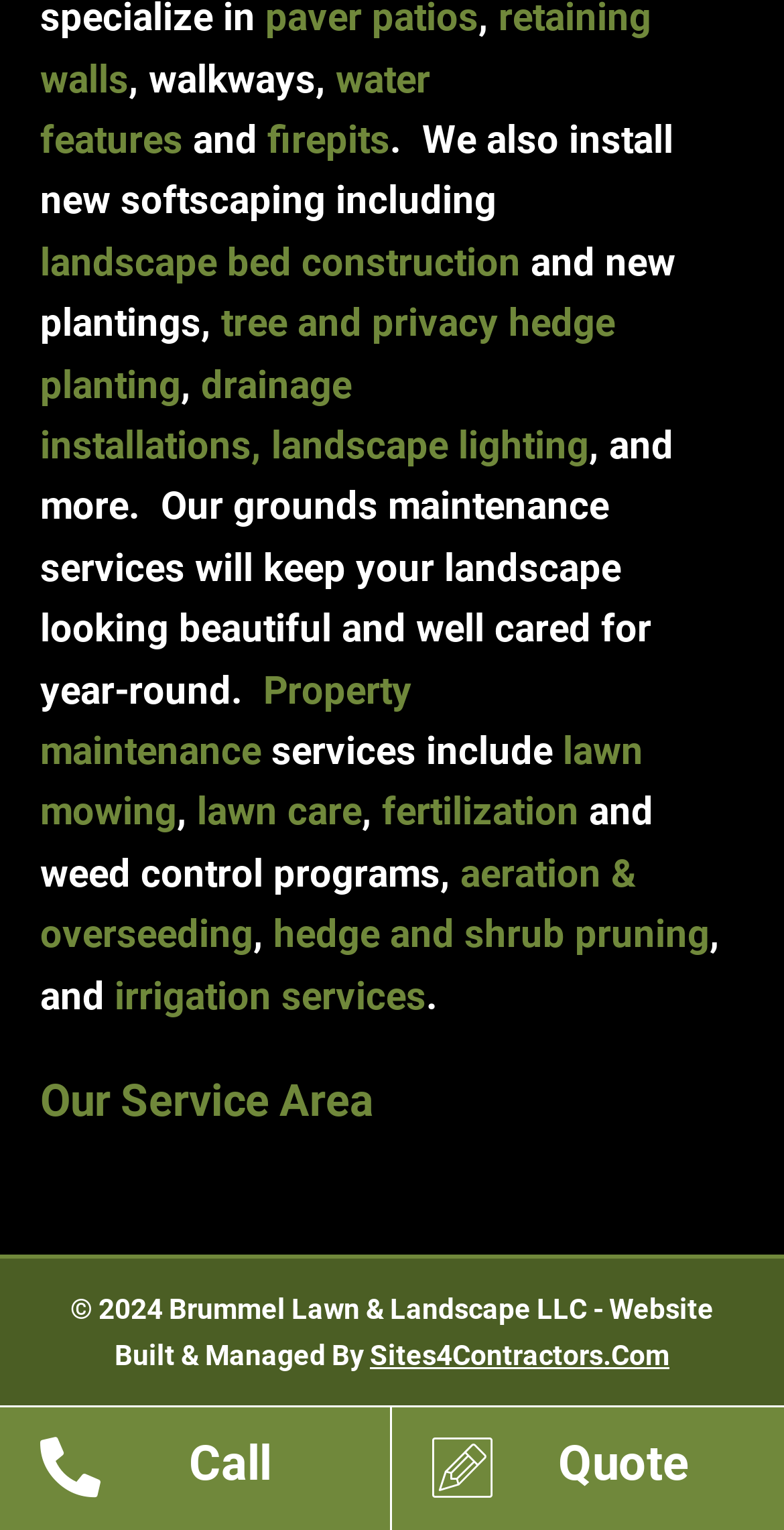Please determine the bounding box coordinates of the clickable area required to carry out the following instruction: "Get a quote". The coordinates must be four float numbers between 0 and 1, represented as [left, top, right, bottom].

[0.551, 0.933, 1.0, 0.993]